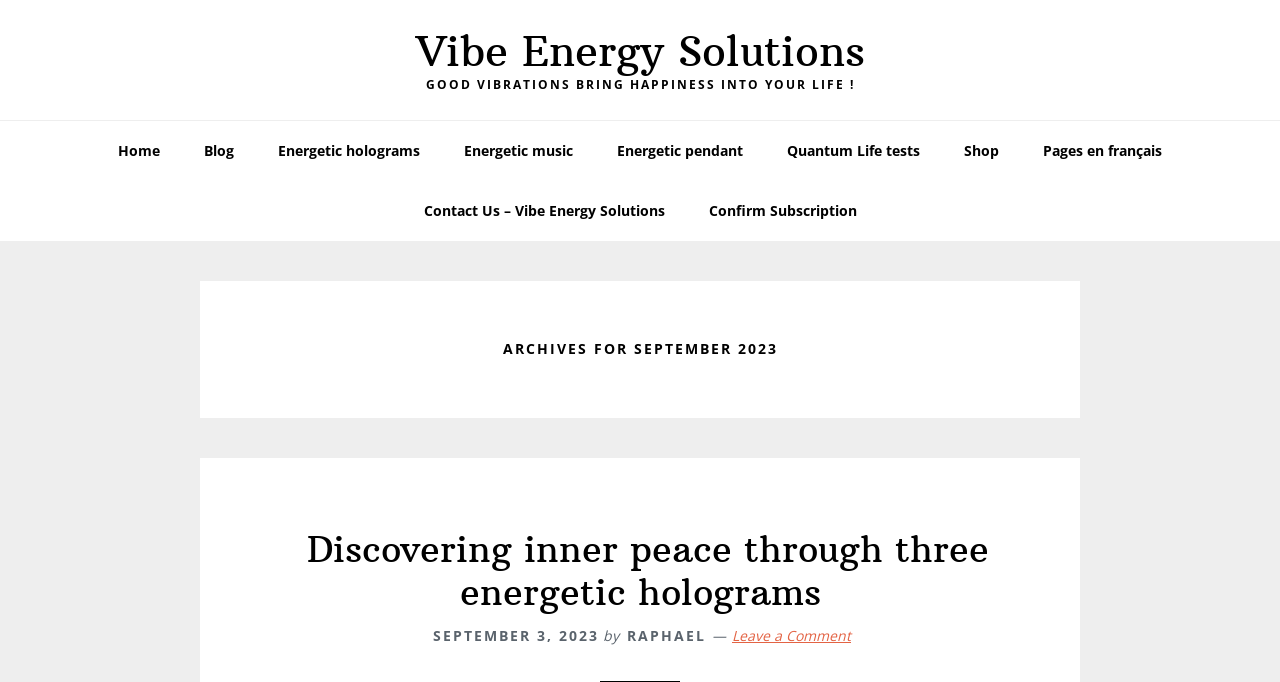Explain in detail what you observe on this webpage.

The webpage is about Vibe Energy Solutions, with a focus on September 2023. At the top, there are two skip links, one for primary navigation and one for main content. Below these links, the company name "Vibe Energy Solutions" is displayed prominently. Next to it, a motivational phrase "GOOD VIBRATIONS BRING HAPPINESS INTO YOUR LIFE!" is written in a larger font.

The main navigation menu is located below, with nine links: "Home", "Blog", "Energetic holograms", "Energetic music", "Energetic pendant", "Quantum Life tests", "Shop", "Pages en français", and "Contact Us – Vibe Energy Solutions". These links are arranged horizontally across the page.

Further down, there is a section titled "ARCHIVES FOR SEPTEMBER 2023". This section contains a single article titled "Discovering inner peace through three energetic holograms", which includes a link to the article, a publication date "SEPTEMBER 3, 2023", and the author's name "RAPHAEL". There is also a "Leave a Comment" link below the article.